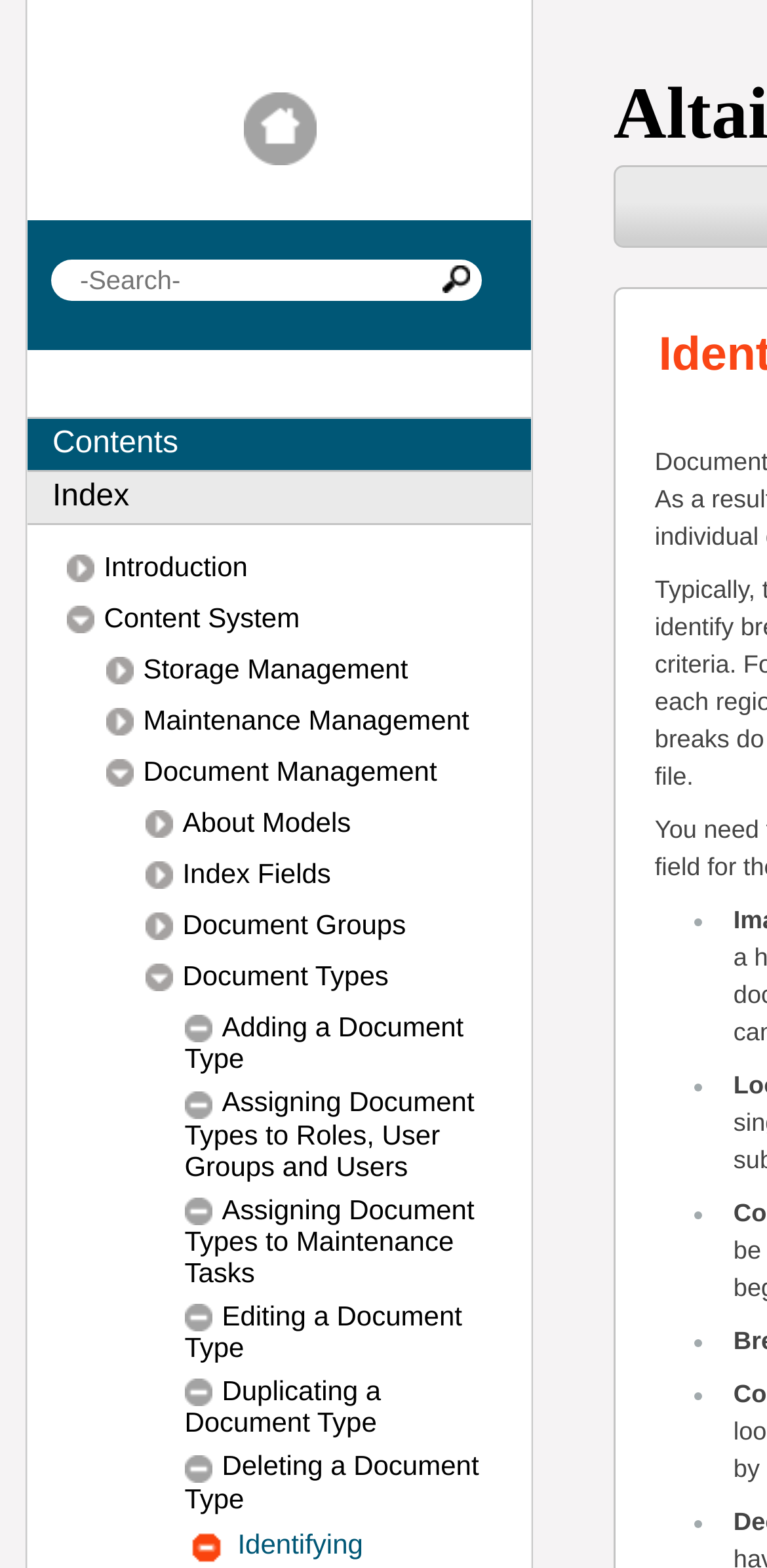What is the relationship between the links on the webpage?
Using the visual information from the image, give a one-word or short-phrase answer.

Hierarchical